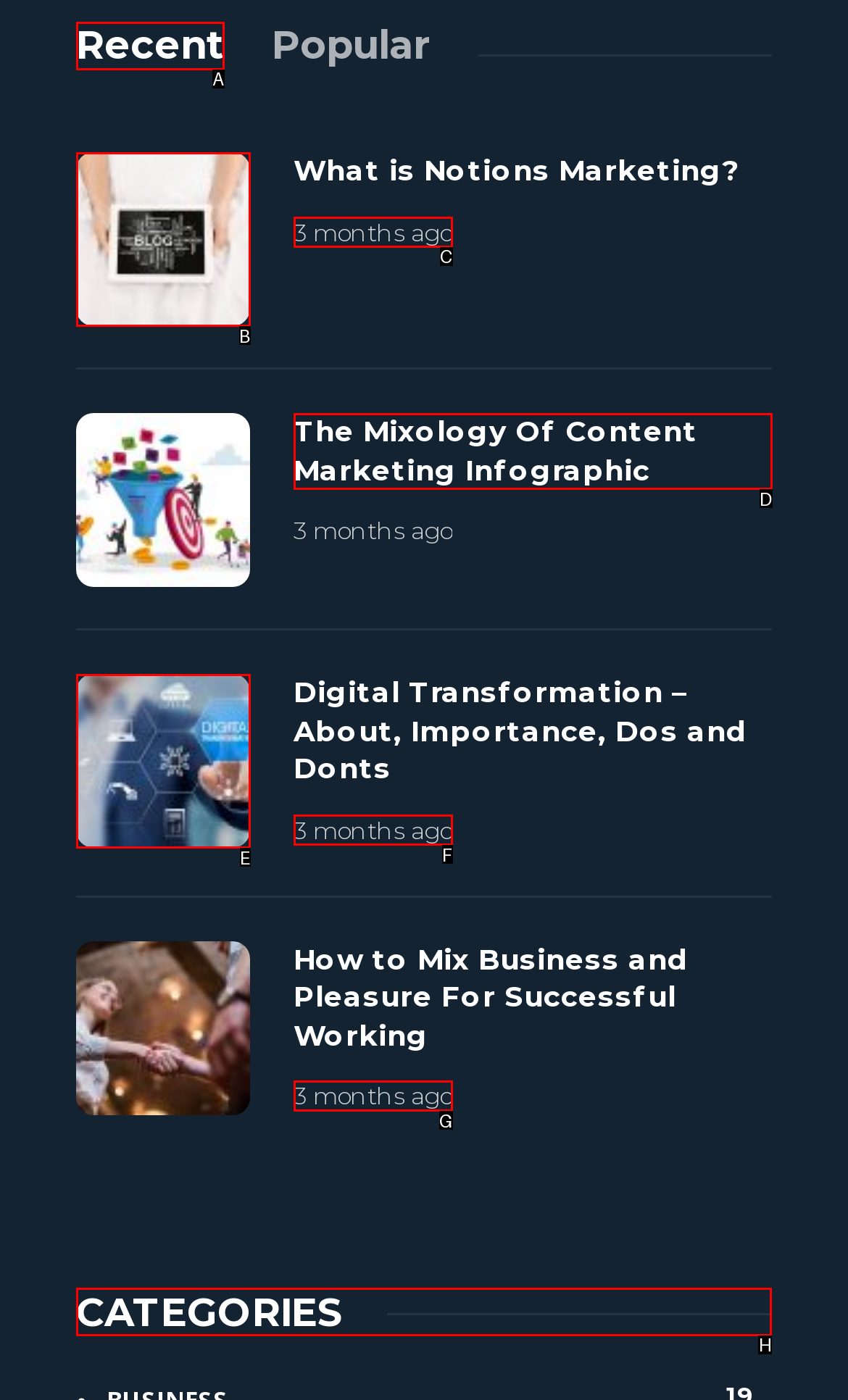Determine the correct UI element to click for this instruction: explore CATEGORIES. Respond with the letter of the chosen element.

H